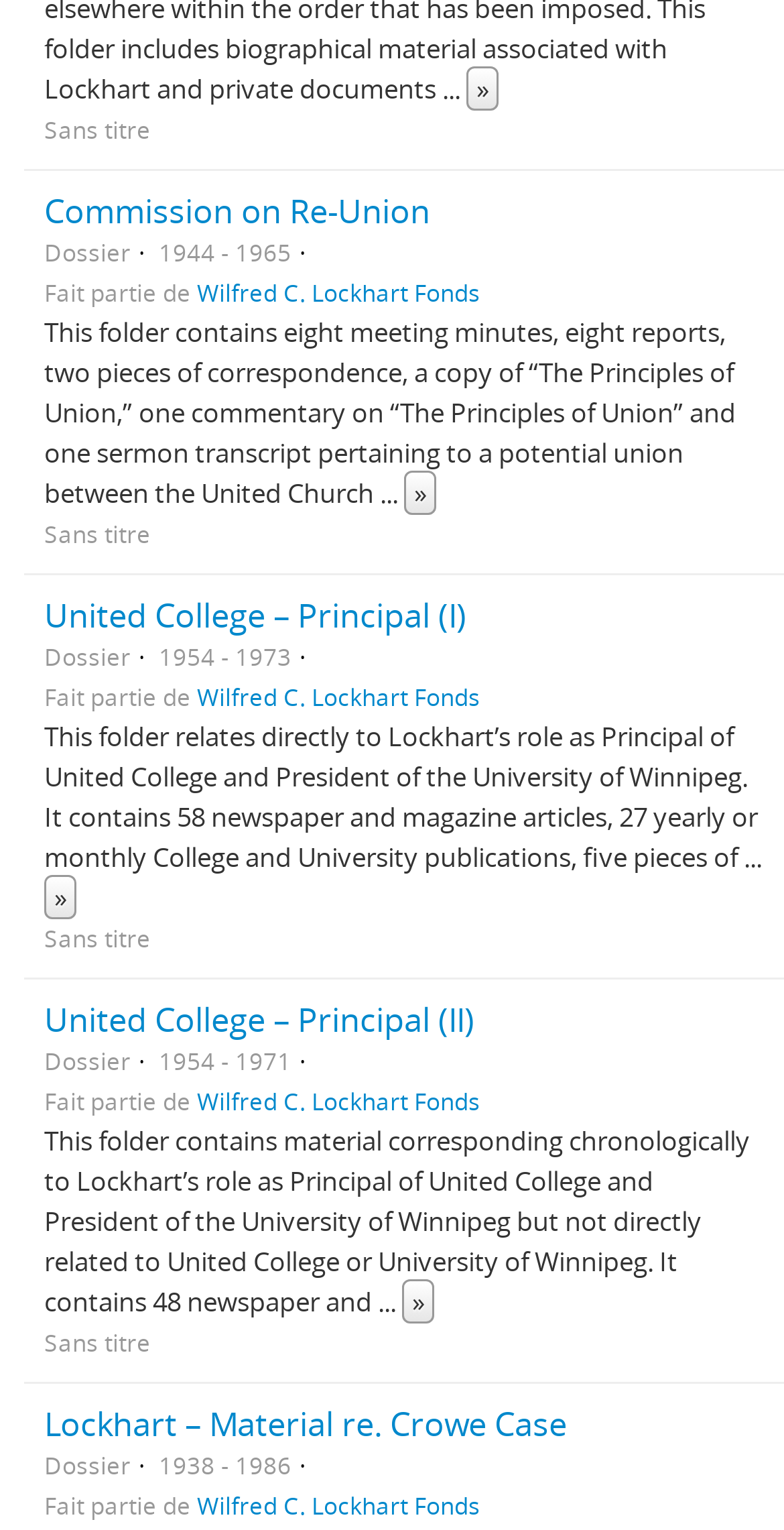Locate the bounding box coordinates of the region to be clicked to comply with the following instruction: "Click the Pinterest link". The coordinates must be four float numbers between 0 and 1, in the form [left, top, right, bottom].

None